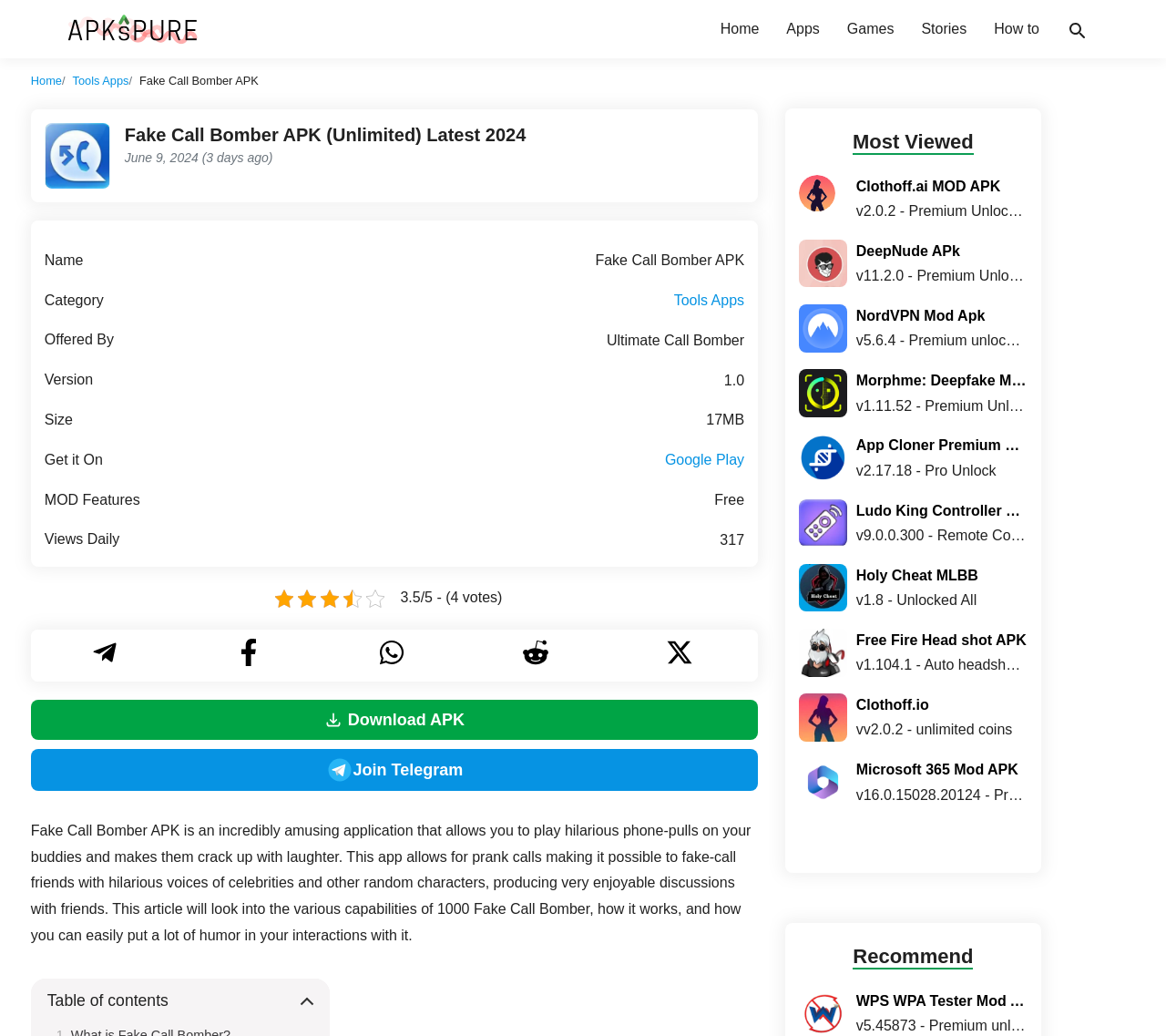Identify the bounding box coordinates of the area that should be clicked in order to complete the given instruction: "Download the Fake Call Bomber APK". The bounding box coordinates should be four float numbers between 0 and 1, i.e., [left, top, right, bottom].

[0.026, 0.675, 0.65, 0.714]